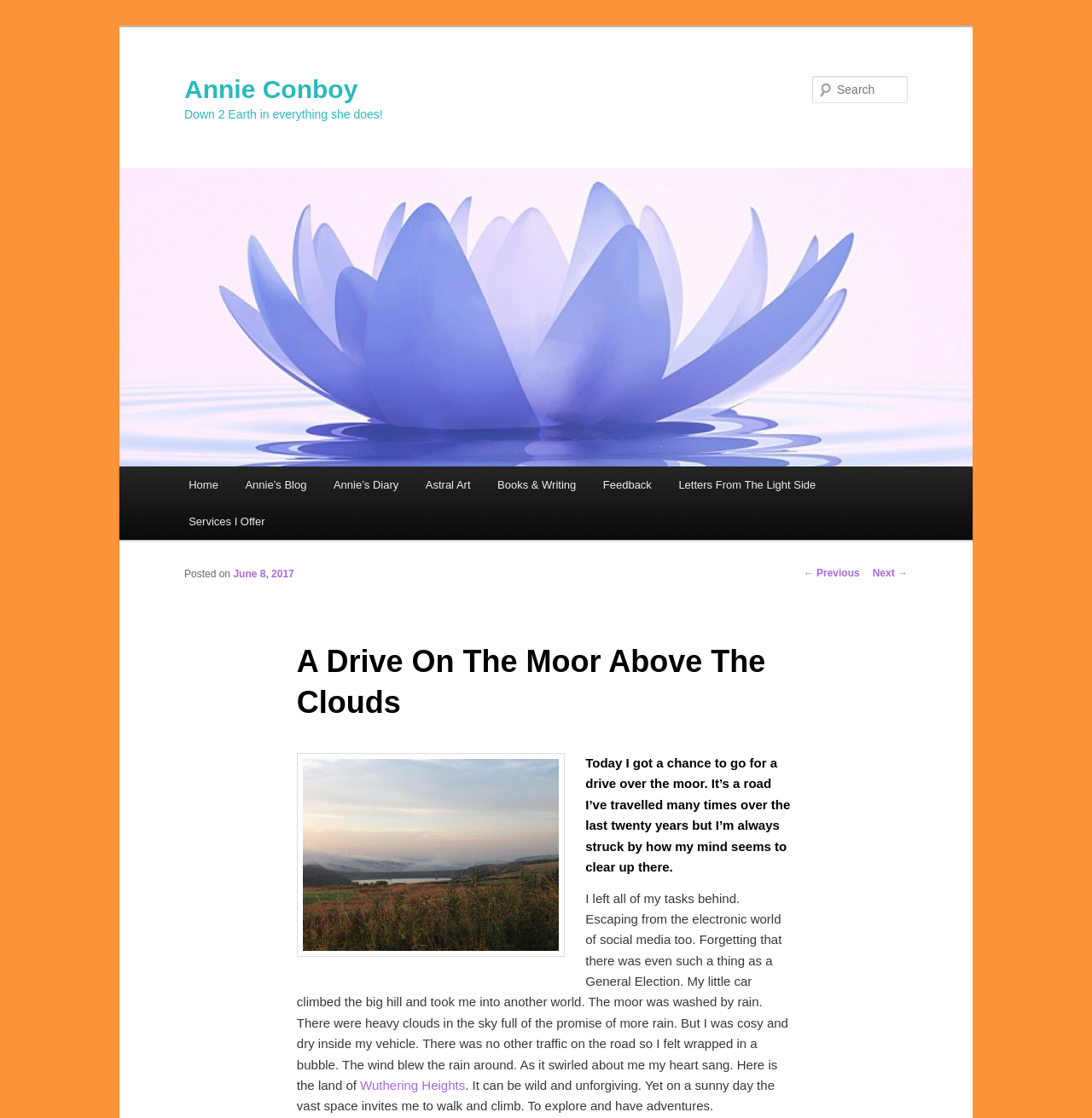Using the provided element description: "Actress and singer dies", identify the bounding box coordinates. The coordinates should be four floats between 0 and 1 in the order [left, top, right, bottom].

None